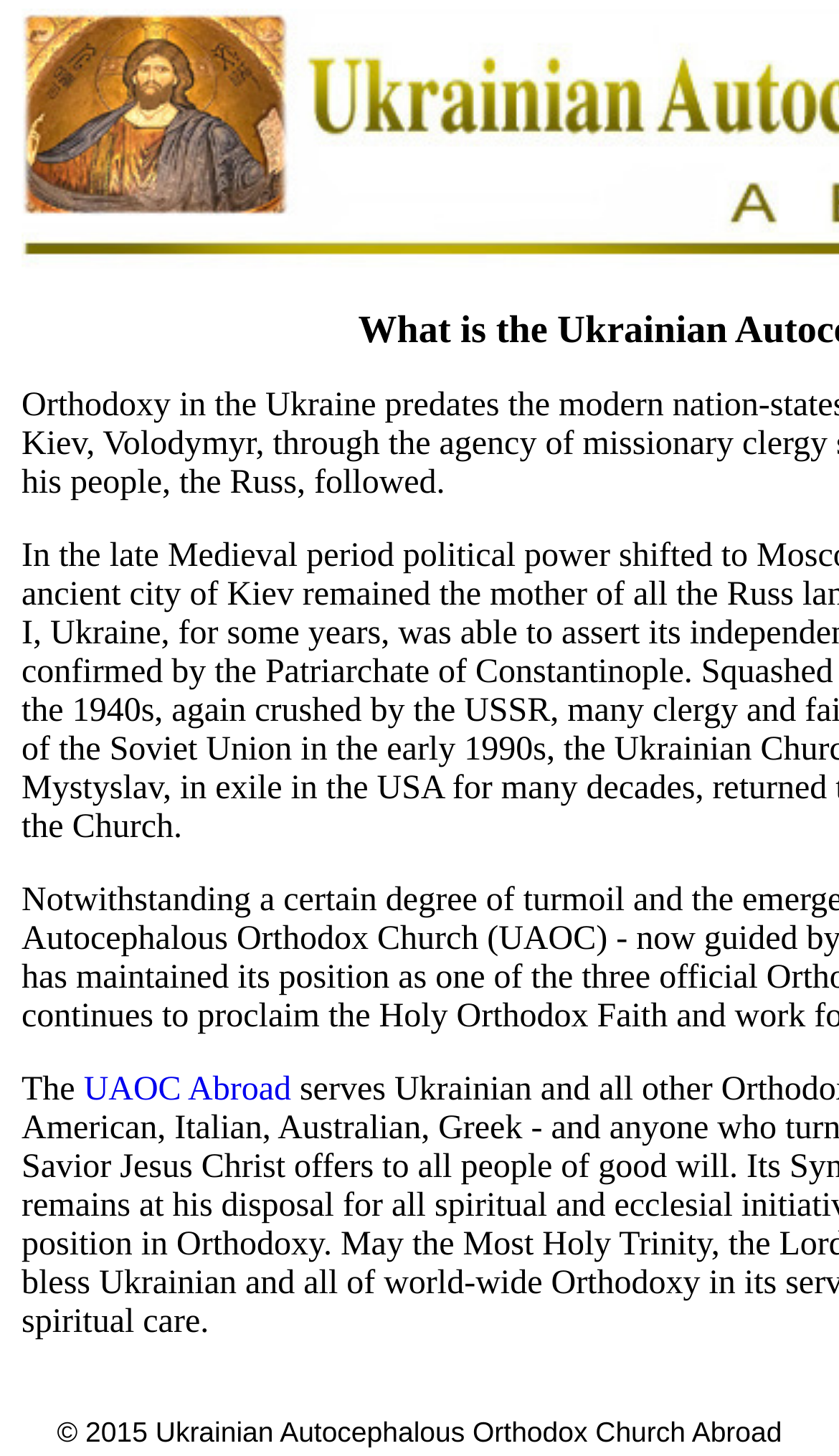Determine the bounding box coordinates for the UI element described. Format the coordinates as (top-left x, top-left y, bottom-right x, bottom-right y) and ensure all values are between 0 and 1. Element description: aria-label="Advertisement" name="aswift_6" title="Advertisement"

None